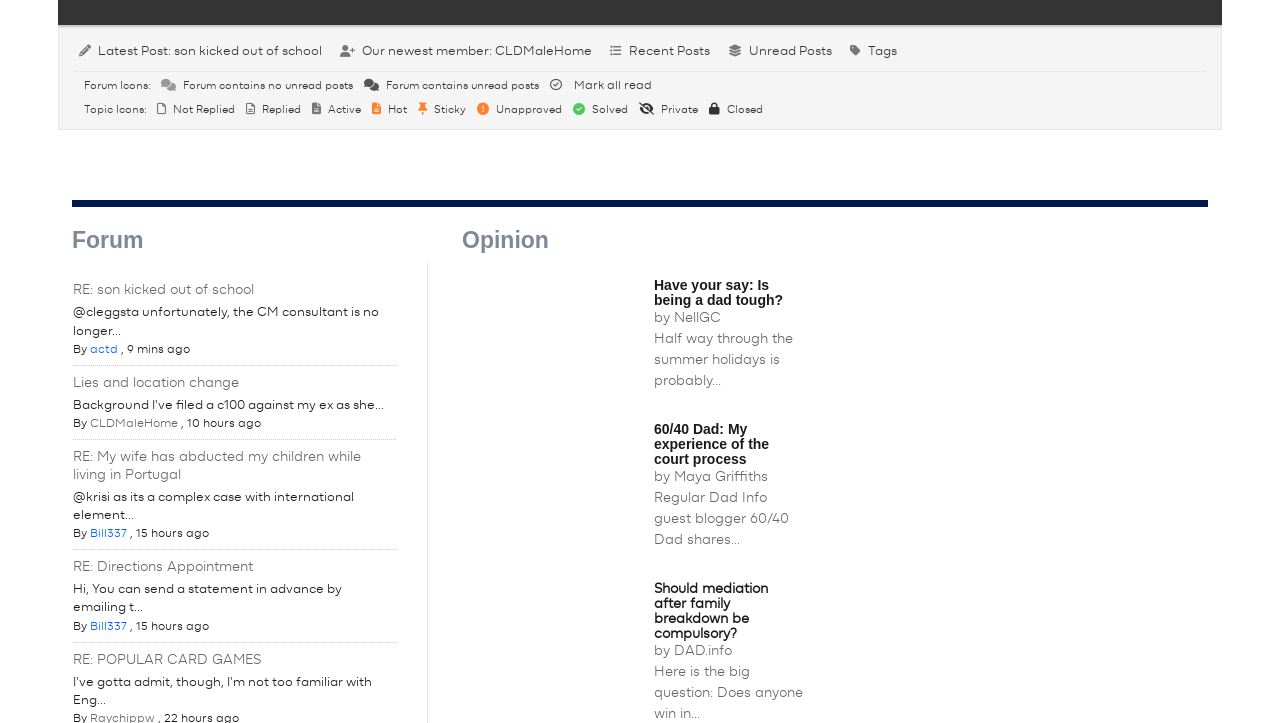With reference to the screenshot, provide a detailed response to the question below:
What is the newest member?

The newest member is 'CLDMaleHome' as indicated by the link 'CLDMaleHome' under the 'Our newest member:' heading.